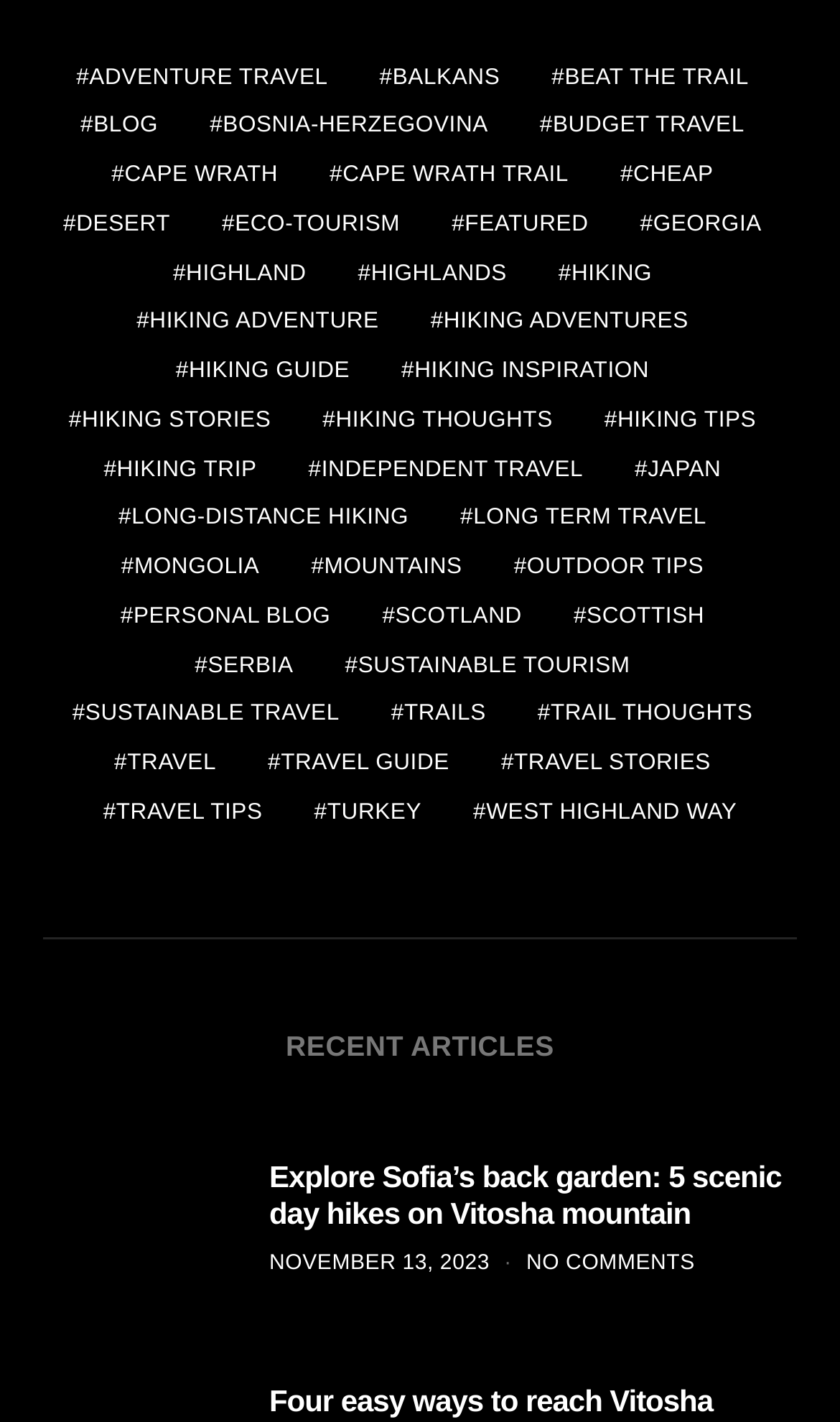Please determine the bounding box coordinates of the element's region to click in order to carry out the following instruction: "Learn more about 'Automatisez votre prospection commerciale'". The coordinates should be four float numbers between 0 and 1, i.e., [left, top, right, bottom].

None